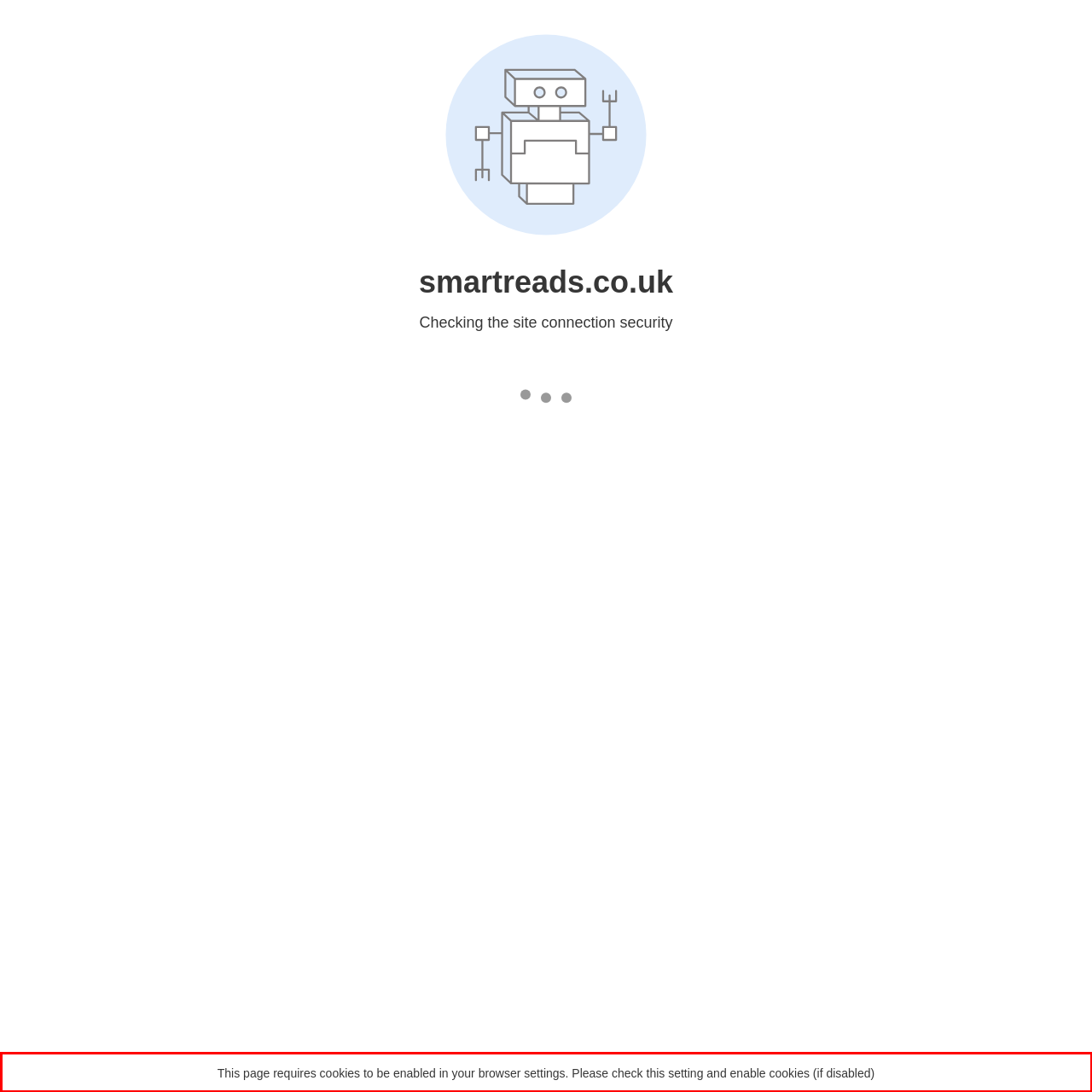Look at the screenshot of the webpage, locate the red rectangle bounding box, and generate the text content that it contains.

This page requires cookies to be enabled in your browser settings. Please check this setting and enable cookies (if disabled)